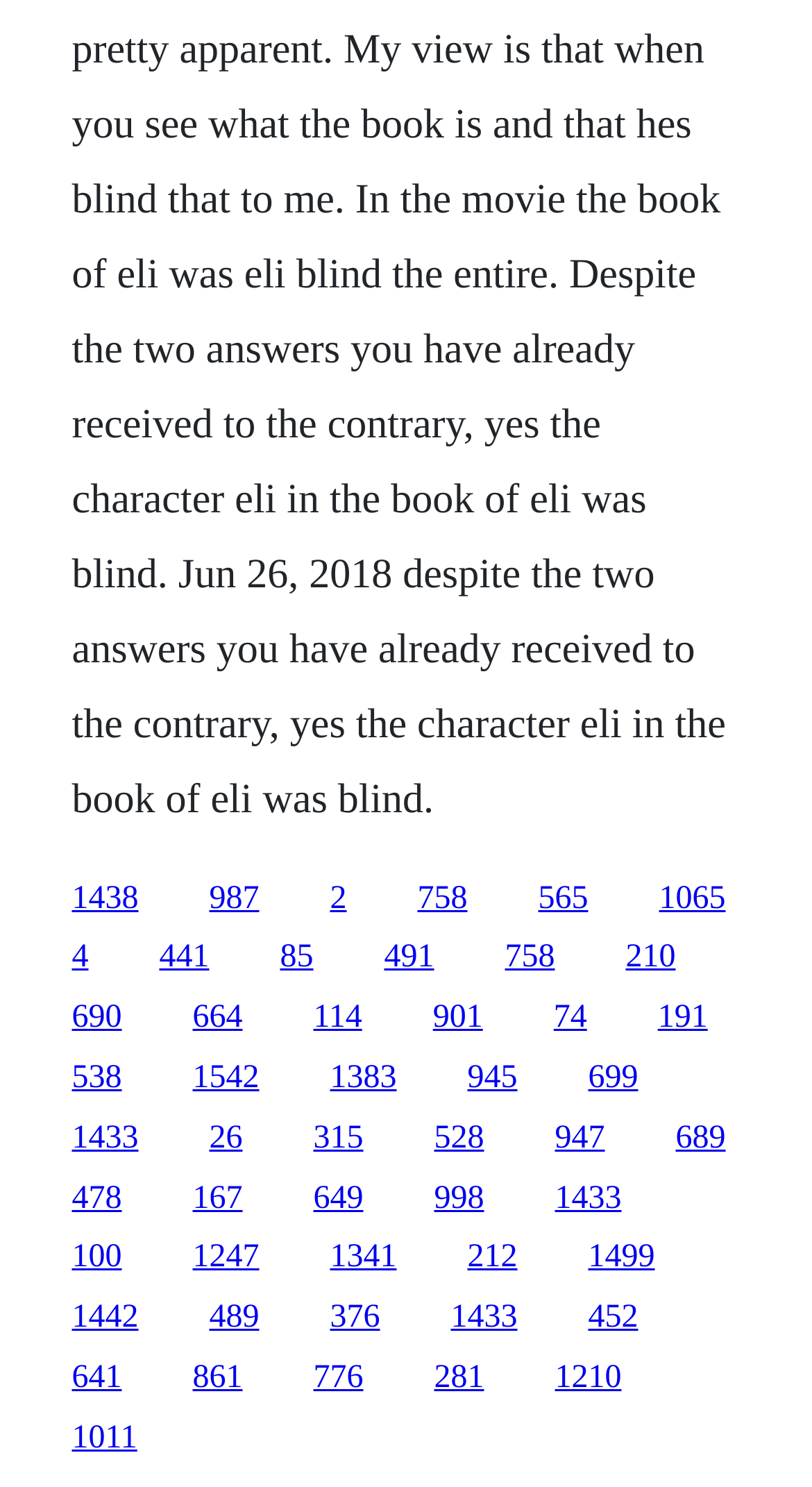How many links are on the webpage?
Look at the screenshot and give a one-word or phrase answer.

132